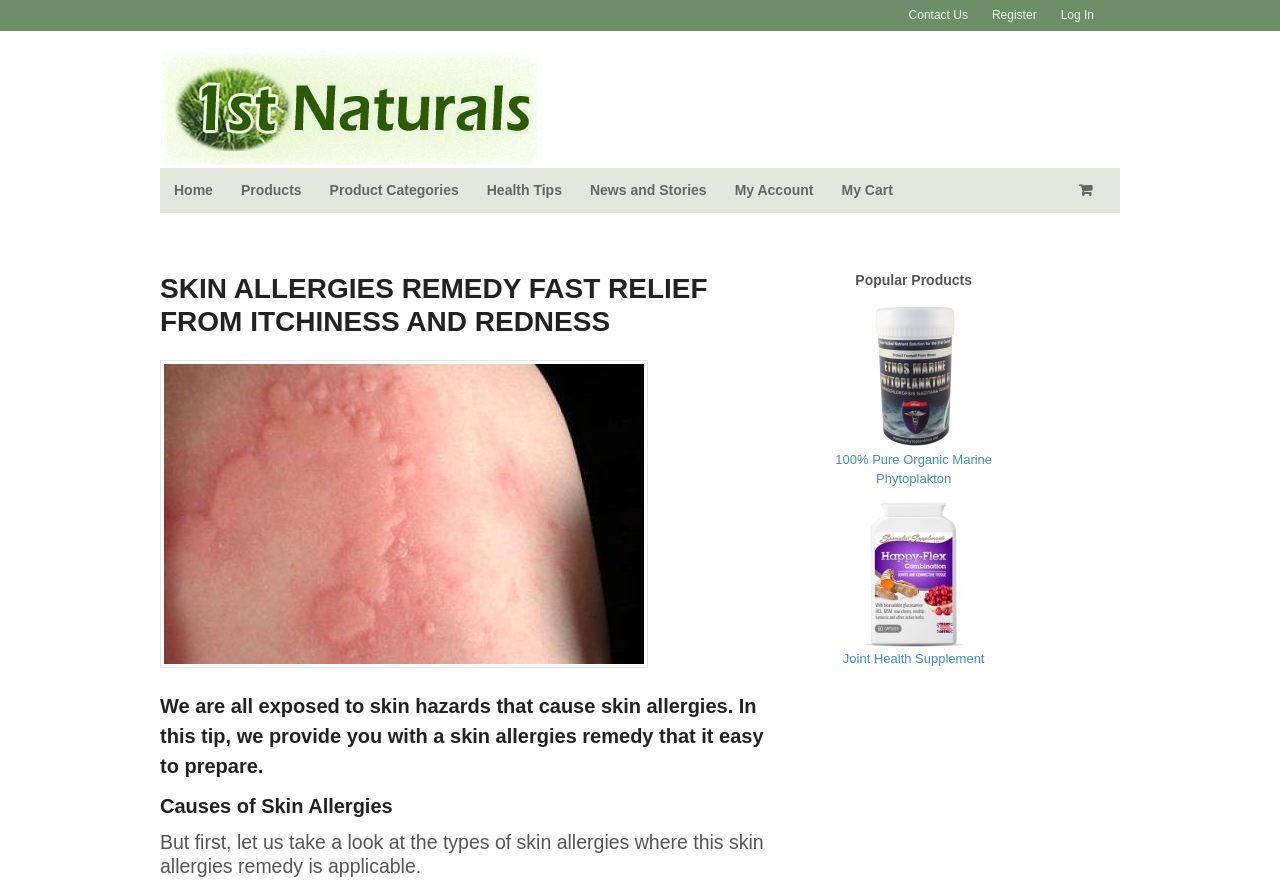Detail the webpage's structure and highlights in your description.

This webpage is about a skin allergies remedy, specifically providing a quick solution to stop itchiness and redness caused by allergic reactions to heat, certain foods, and contact with hairy insects. 

At the top of the page, there are several links, including "Contact Us", "Register", "Log In", and the website's logo "1st Naturals - 100% Pure Natural Products", which is accompanied by an image. Below these links, there is a navigation menu with links to "Home", "Products", "Product Categories", "Health Tips", "News and Stories", "My Account", and "My Cart". 

On the left side of the page, there is a main heading "SKIN ALLERGIES REMEDY FAST RELIEF FROM ITCHINESS AND REDNESS". Below this heading, there is a large image. 

The main content of the page starts with a heading "We are all exposed to skin hazards that cause skin allergies. In this tip, we provide you with a skin allergies remedy that it easy to prepare." This is followed by another heading "Causes of Skin Allergies" and a paragraph of text "But first, let us take a look at the types of skin allergies where this skin allergies remedy is applicable." 

On the right side of the page, there is a section titled "Popular Products" with two product links, "100% Pure Organic Marine Phytoplankton" and "Joint Health Supplement", each accompanied by an image.